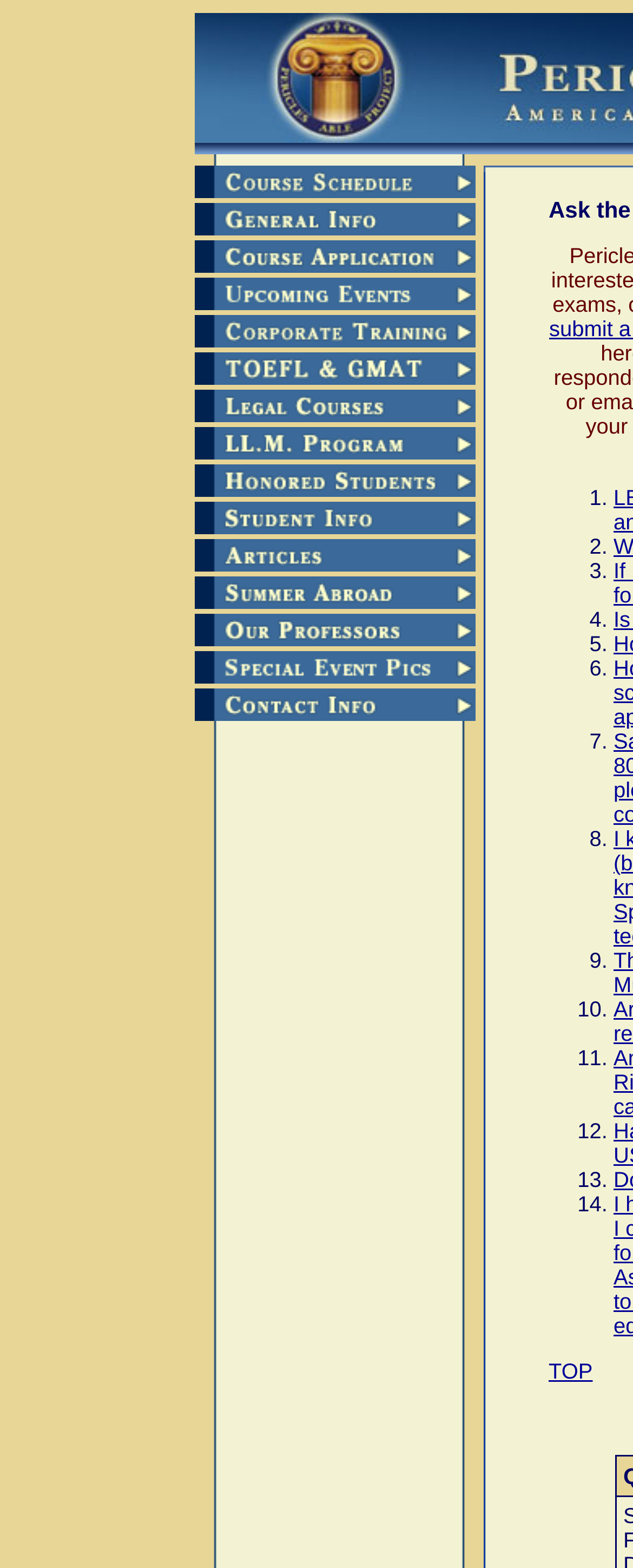Bounding box coordinates are specified in the format (top-left x, top-left y, bottom-right x, bottom-right y). All values are floating point numbers bounded between 0 and 1. Please provide the bounding box coordinate of the region this sentence describes: Privacy Policy

None